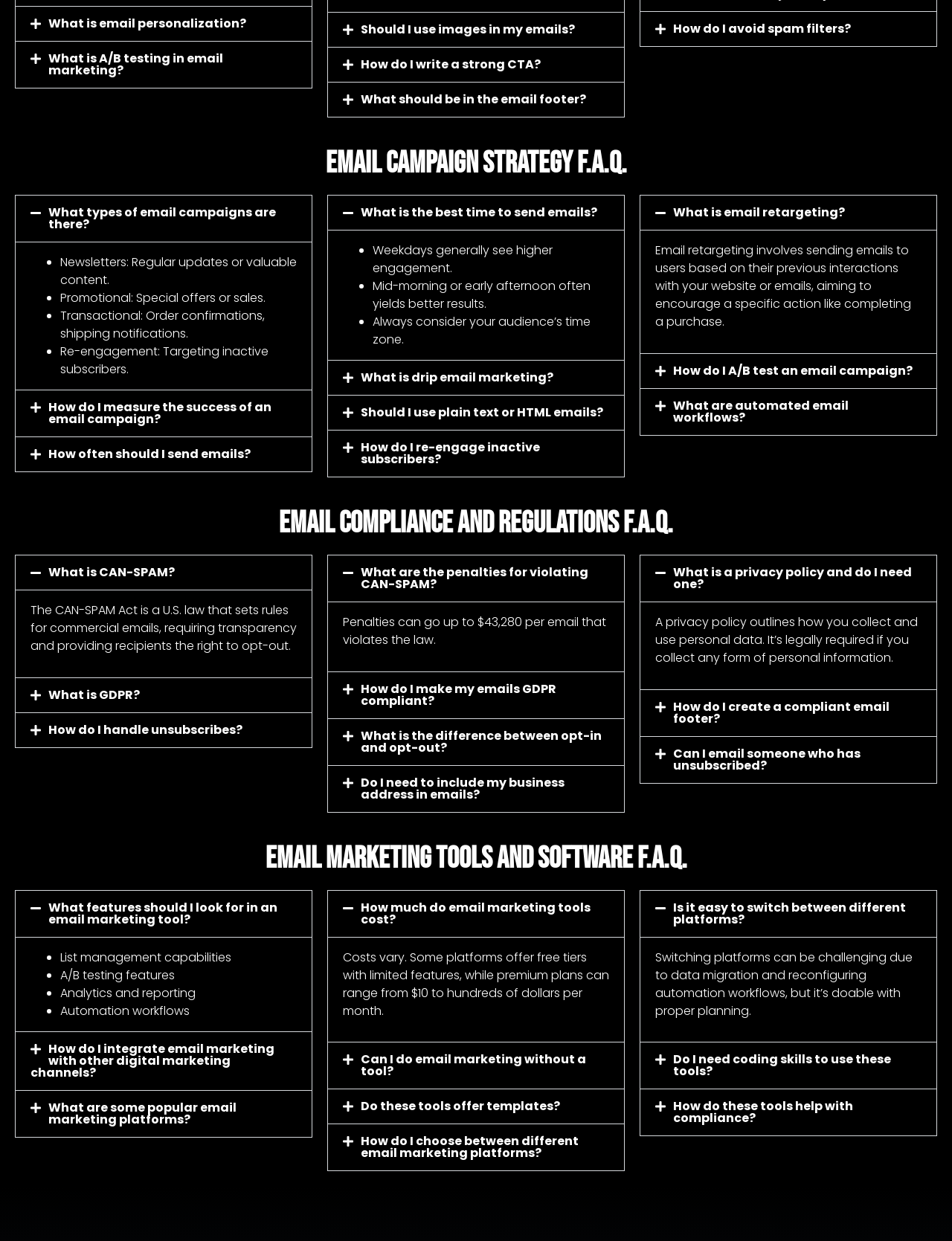Why is a privacy policy necessary?
Examine the image and give a concise answer in one word or a short phrase.

Legally required for personal data collection